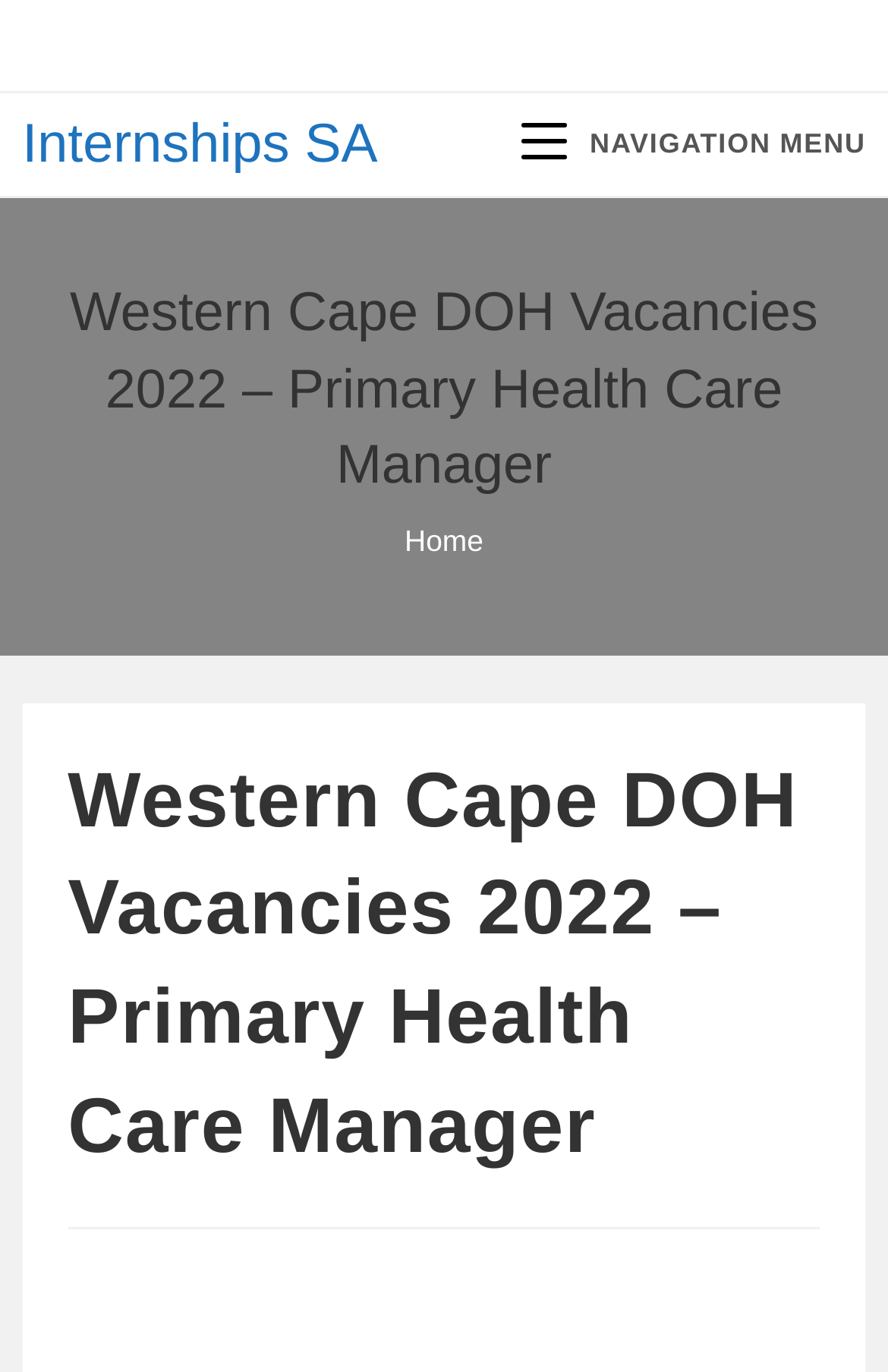Show the bounding box coordinates for the HTML element as described: "Home".

[0.456, 0.381, 0.544, 0.406]